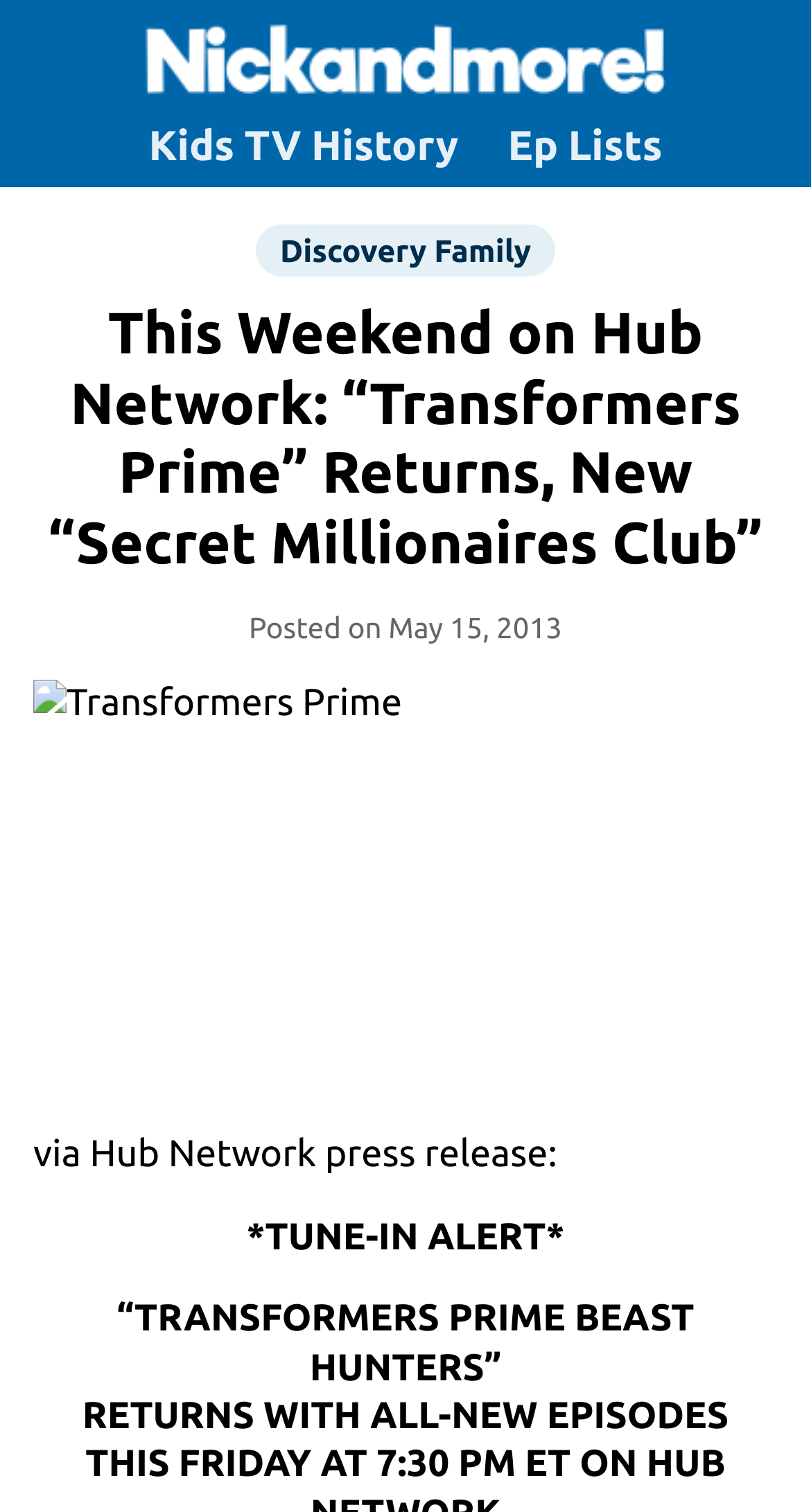When was this article posted?
Give a one-word or short phrase answer based on the image.

May 15, 2013